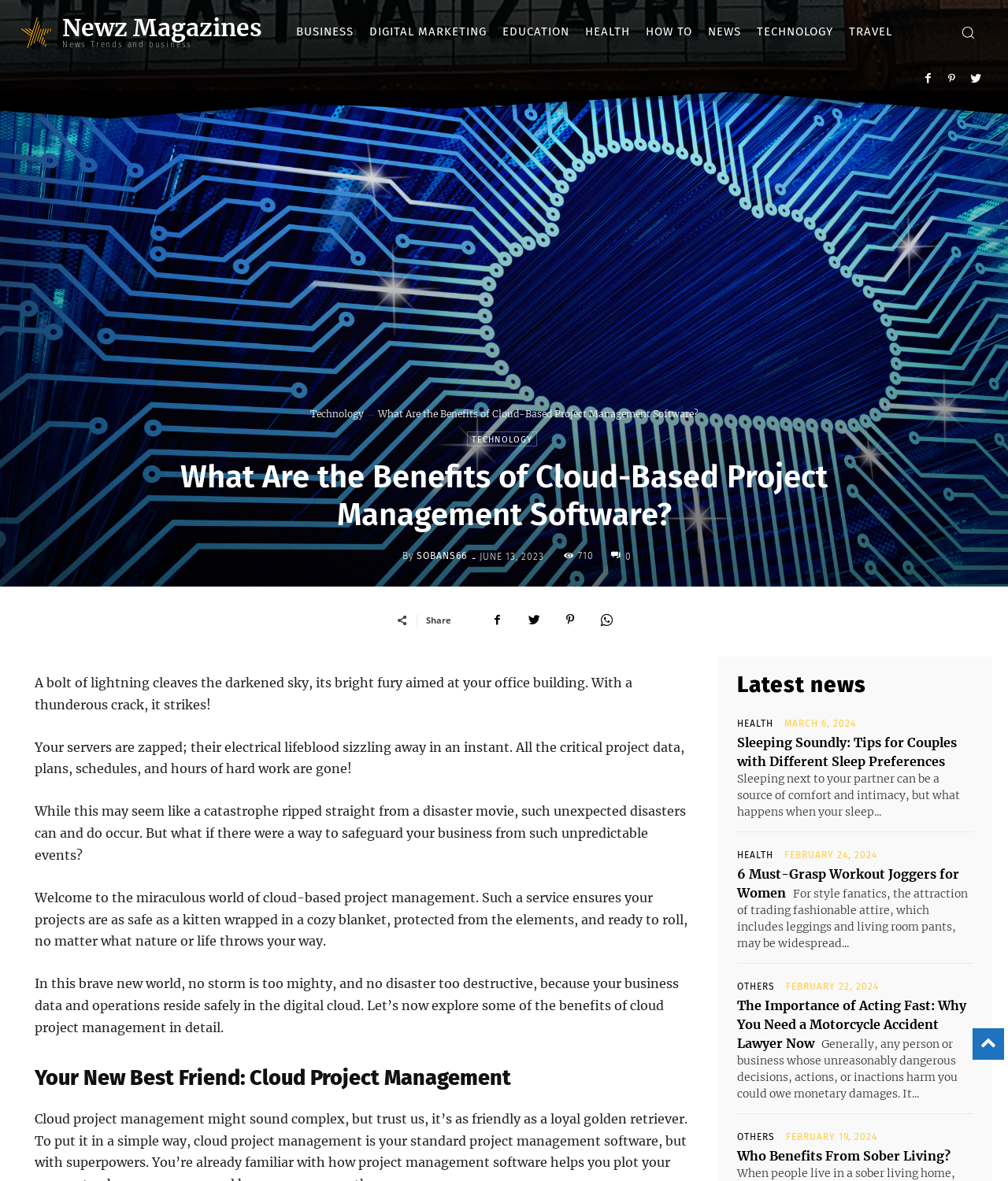Can you give a detailed response to the following question using the information from the image? What is the date of the article 'Sleeping Soundly: Tips for Couples with Different Sleep Preferences'?

I found the article 'Sleeping Soundly: Tips for Couples with Different Sleep Preferences' on the webpage, and the date is listed as MARCH 6, 2024, as indicated by the time stamp next to the article title.